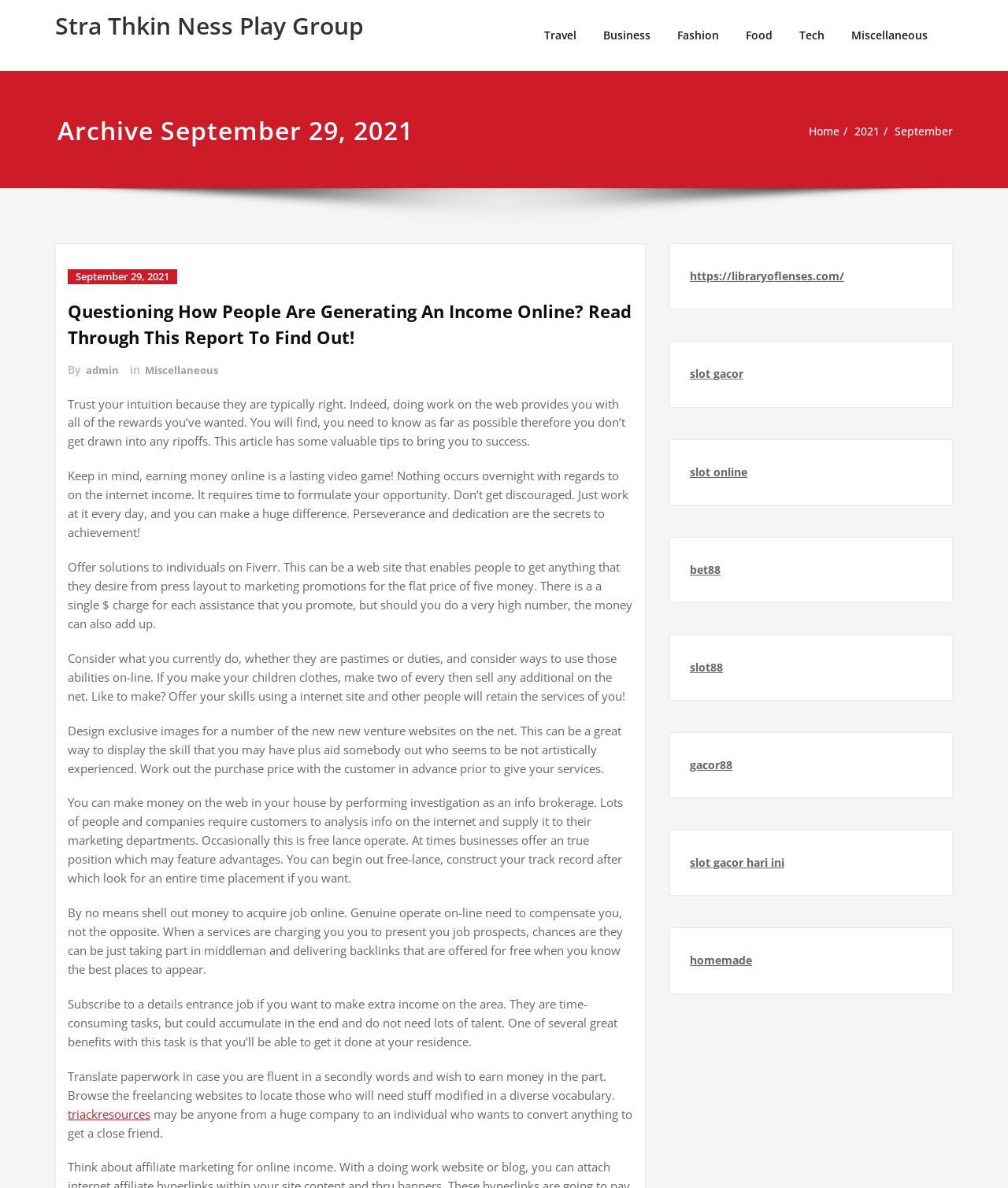Locate the bounding box coordinates of the segment that needs to be clicked to meet this instruction: "Click on 'Home'".

[0.791, 0.104, 0.824, 0.117]